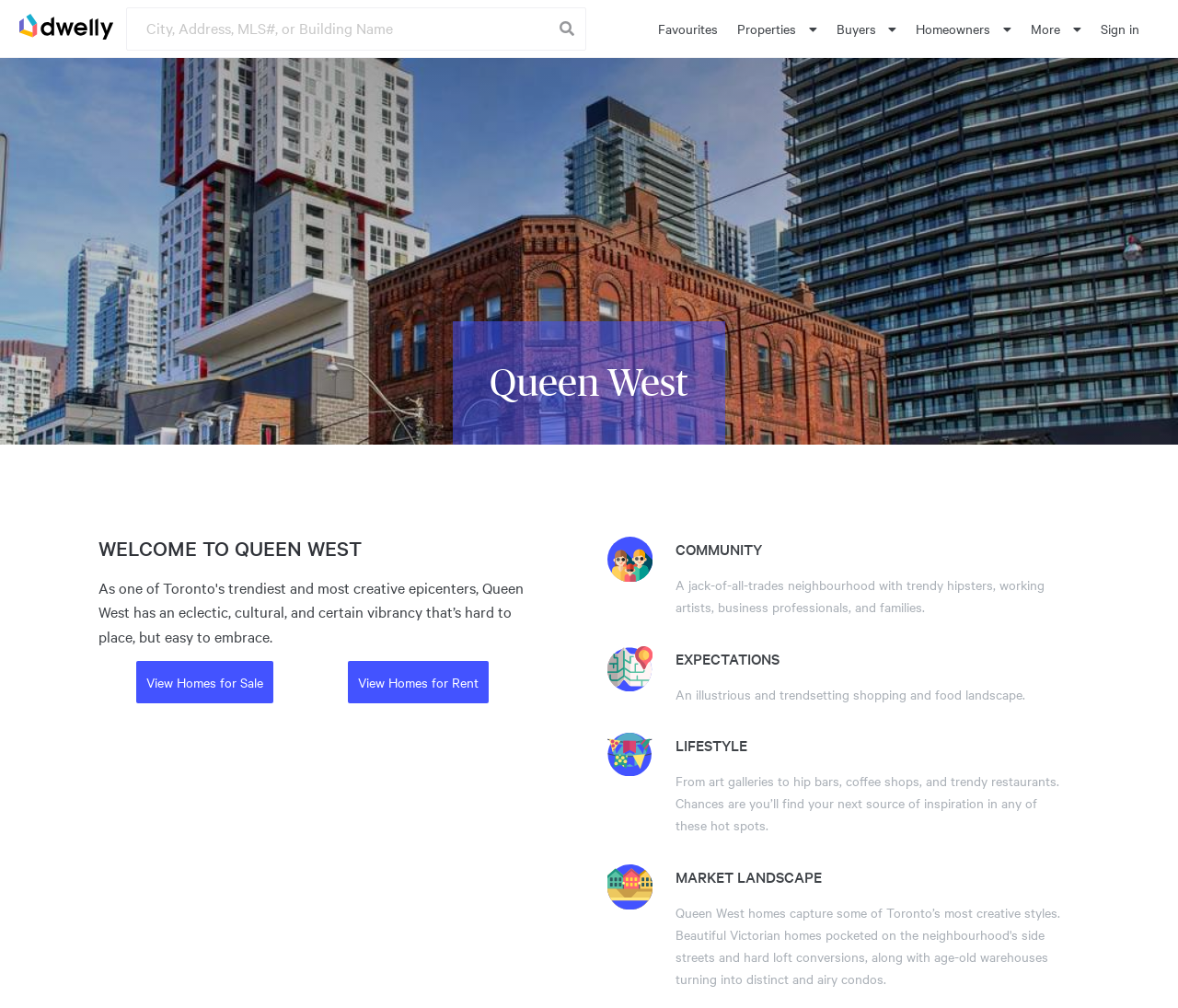Provide an in-depth caption for the contents of the webpage.

The webpage is about Queen West, a trendy and creative neighborhood in Toronto. At the top, there is a small image and a search bar where users can input city, address, MLS#, or building name. To the right of the search bar, there are four list boxes with options for Properties, Buyers, Homeowners, and More. 

Below the search bar, there is a heading that reads "Queen West" in a larger font, followed by a subheading "WELCOME TO QUEEN WEST". Underneath, there are two buttons, "View Homes for Sale" and "View Homes for Rent", which are positioned side by side.

The main content of the webpage is divided into four sections: COMMUNITY, EXPECTATIONS, LIFESTYLE, and MARKET LANDSCAPE. Each section has a heading, a brief description, and an accompanying image. The descriptions provide an overview of the neighborhood, highlighting its eclectic mix of residents, trendy shopping and food scene, and vibrant lifestyle. The images are positioned to the left of each section, adding a visual element to the descriptions.

Throughout the webpage, there are several links and buttons, including a "Sign in" link at the top right corner and a "Favourites" link above the search bar. Overall, the webpage provides a comprehensive guide to the Queen West neighborhood, showcasing its unique character and attractions.